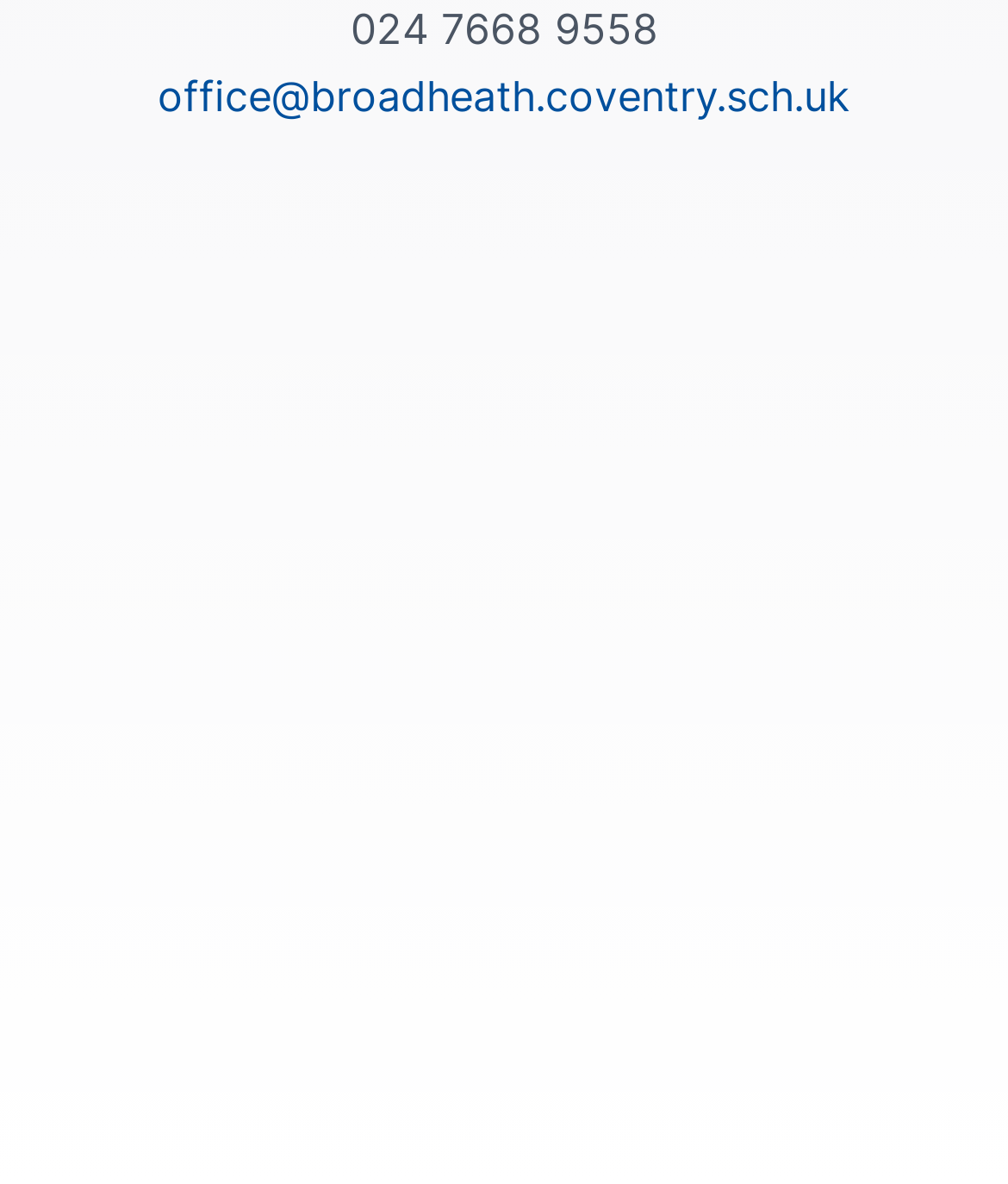Please specify the bounding box coordinates in the format (top-left x, top-left y, bottom-right x, bottom-right y), with all values as floating point numbers between 0 and 1. Identify the bounding box of the UI element described by: aria-label="Enlarge image"

[0.499, 0.503, 0.55, 0.547]